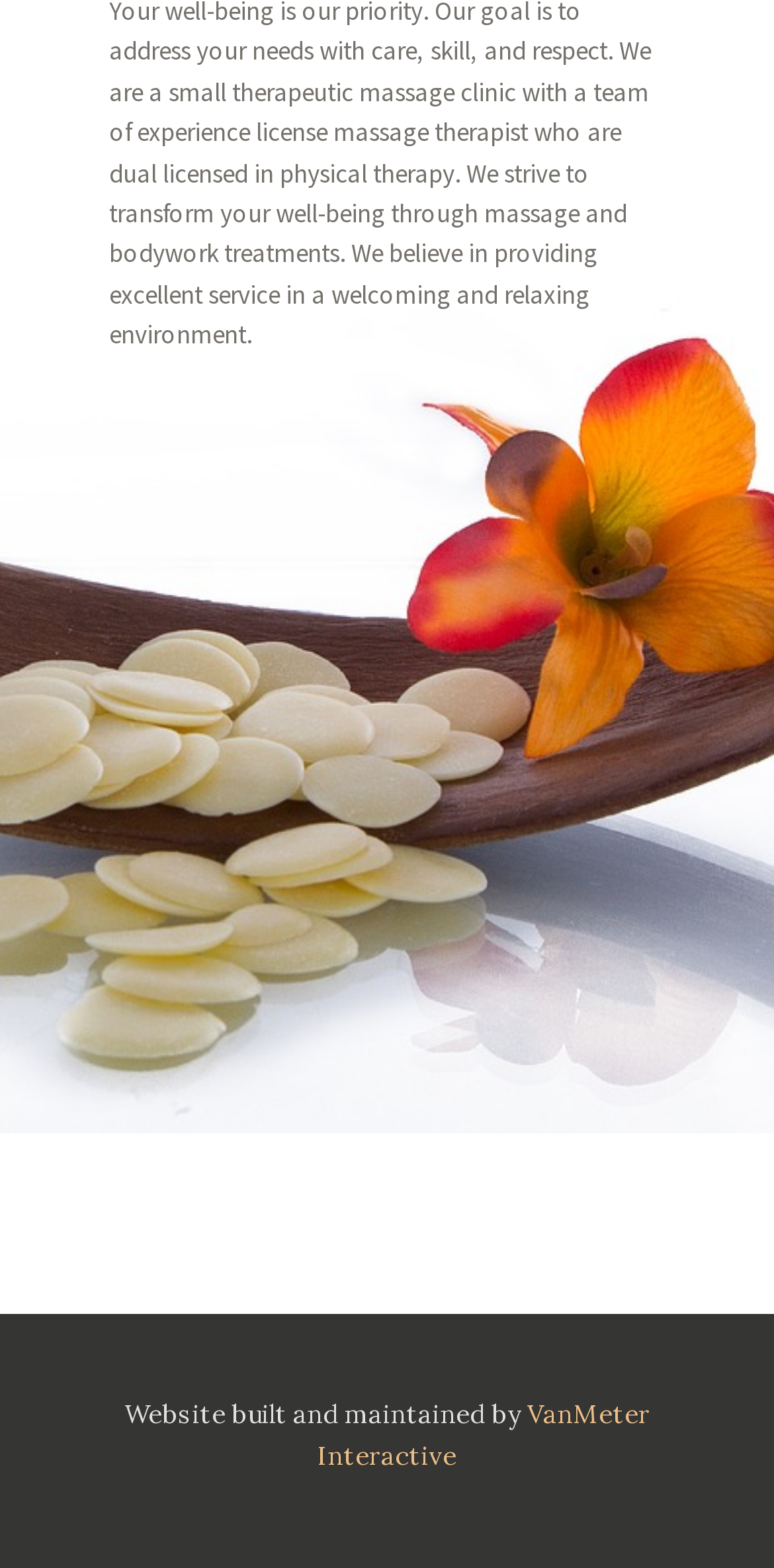Identify the bounding box coordinates for the UI element described as: "VanMeter Interactive". The coordinates should be provided as four floats between 0 and 1: [left, top, right, bottom].

[0.41, 0.891, 0.84, 0.939]